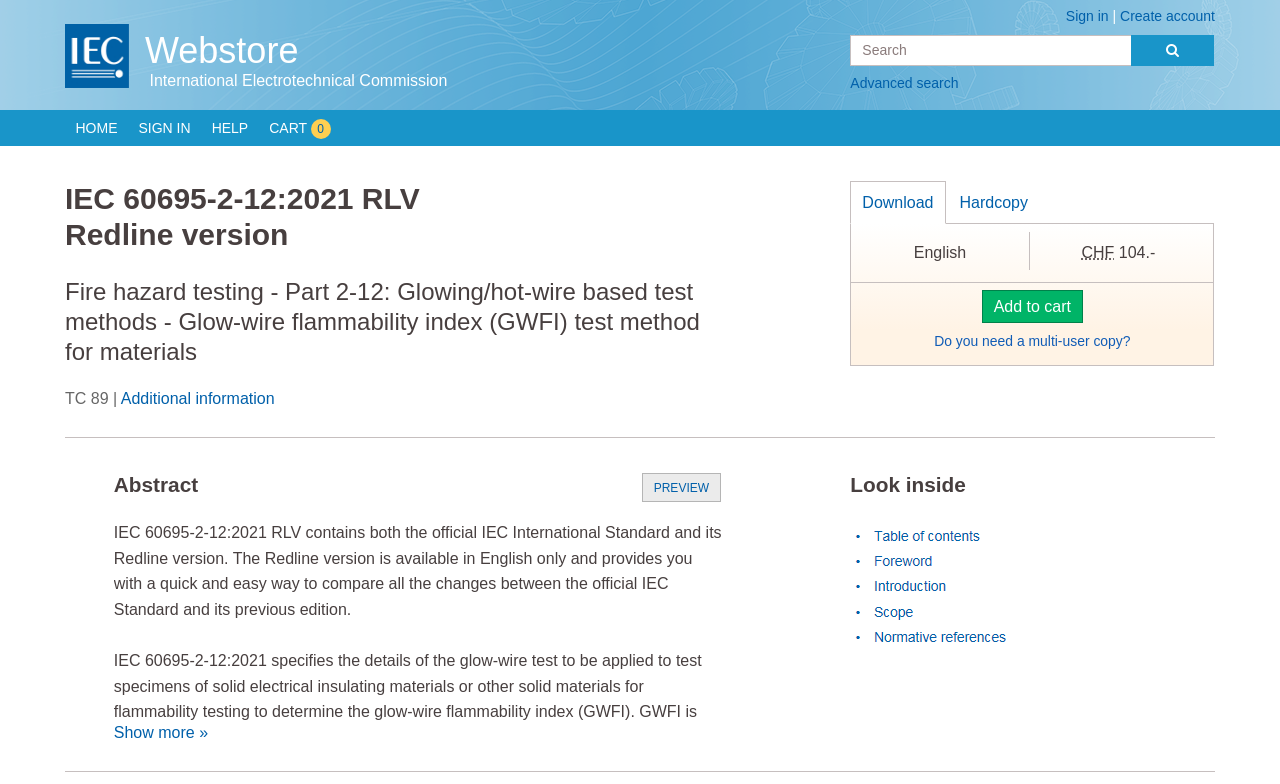Convey a detailed summary of the webpage, mentioning all key elements.

The webpage is about the IEC 60695-2-12:2021 RLV standard, specifically the fire hazard testing part. At the top left, there is an IEC logo image. Next to it, there is a heading that reads "Webstore International Electrotechnical Commission". On the top right, there are links to sign in, create an account, and a search bar with a "Go" button.

Below the top section, there are links to navigate to different parts of the website, including "HOME", "SIGN IN", "HELP", and "CART 0". The main content of the webpage starts with a heading that displays the title of the standard, followed by a subheading that describes the standard in more detail.

On the left side, there is a section that provides additional information about the standard, including a link to download the standard and a link to purchase a hardcopy. Below this section, there is a group of elements that display the language, price, and a button to add the standard to the cart.

Further down the page, there is a link that asks if the user needs a multi-user copy, followed by a horizontal separator. Below the separator, there is a link to preview the standard, a heading that reads "Abstract", and a paragraph that summarizes the content of the standard. There is also a link to show more information and a heading that reads "Look inside", followed by a link to a free preview.

At the very bottom of the page, there is another horizontal separator.